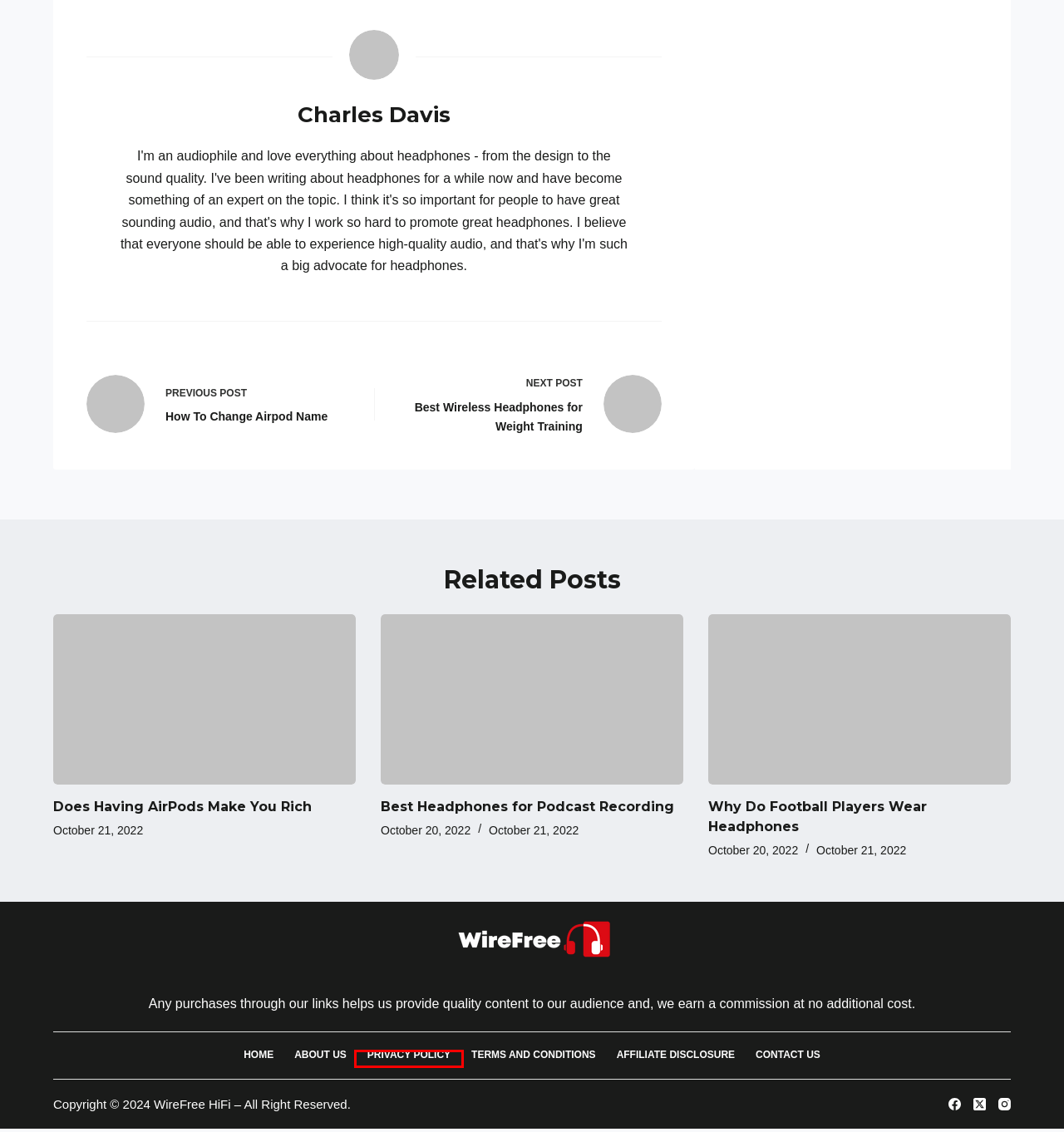Given a screenshot of a webpage with a red bounding box around a UI element, please identify the most appropriate webpage description that matches the new webpage after you click on the element. Here are the candidates:
A. Is Noise Cancelling Worth It? | WireFree HiFi
B. Privacy Policy | WireFree HiFi
C. Affiliate Disclosure | WireFree HiFi
D. Best Wireless Headphones for Weight Training | WireFree HiFi
E. Why Do Football Players Wear Headphones | WireFree HiFi
F. Sony MDR-W08 Alternatives | WireFree HiFi
G. Does Having AirPods Make You Rich, Facts | WireFree HiFi
H. Terms and Conditions | WireFree HiFi

B